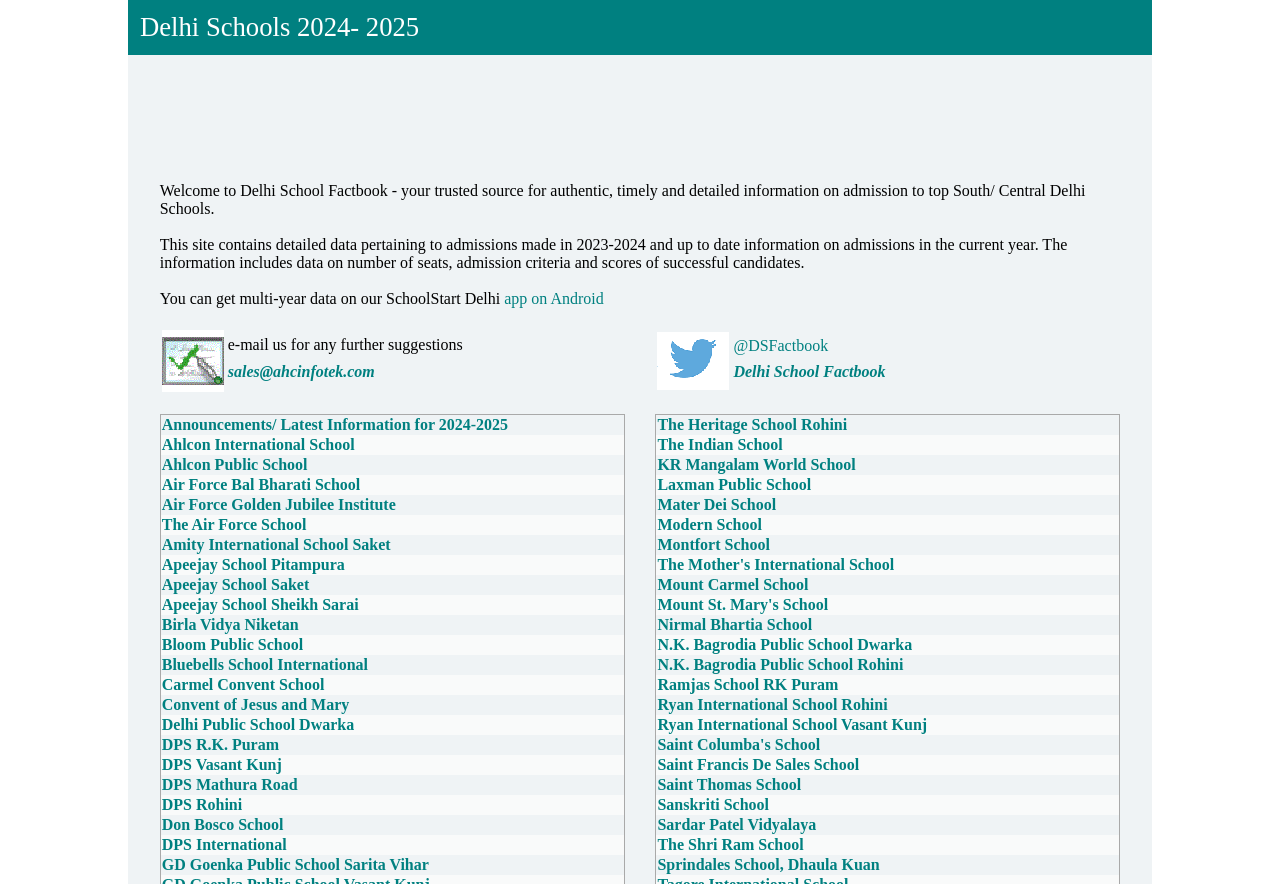Answer the following inquiry with a single word or phrase:
How can one get multi-year data on school admissions?

On SchoolStart Delhi app on Android